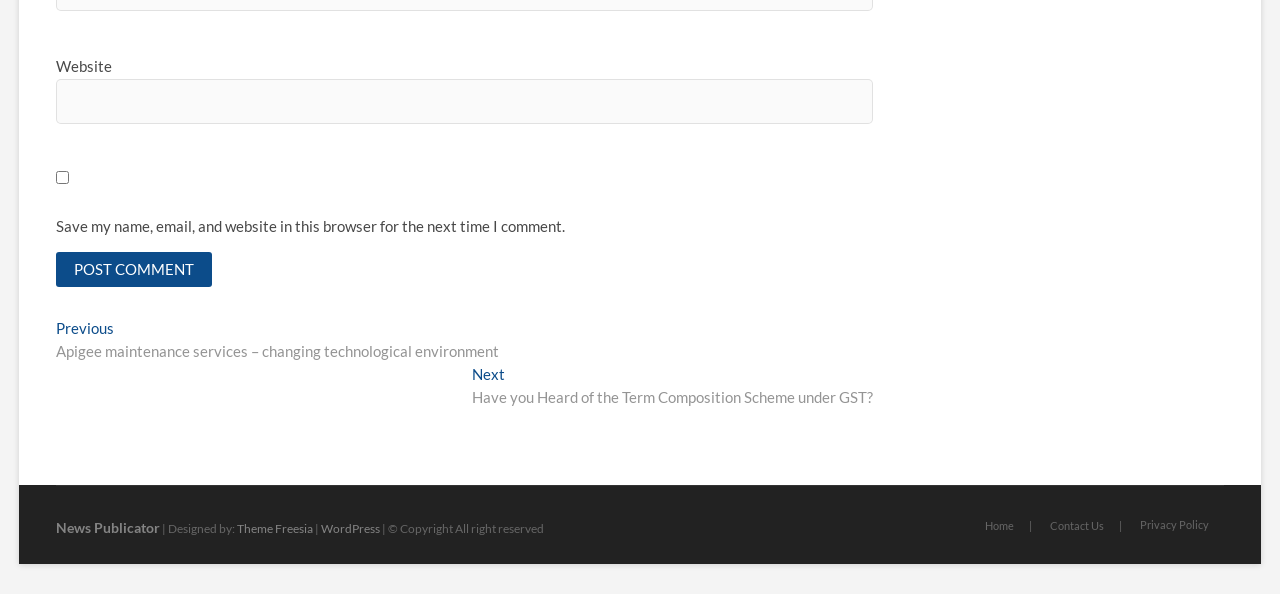Identify the bounding box coordinates of the area that should be clicked in order to complete the given instruction: "Post a comment". The bounding box coordinates should be four float numbers between 0 and 1, i.e., [left, top, right, bottom].

[0.044, 0.424, 0.166, 0.483]